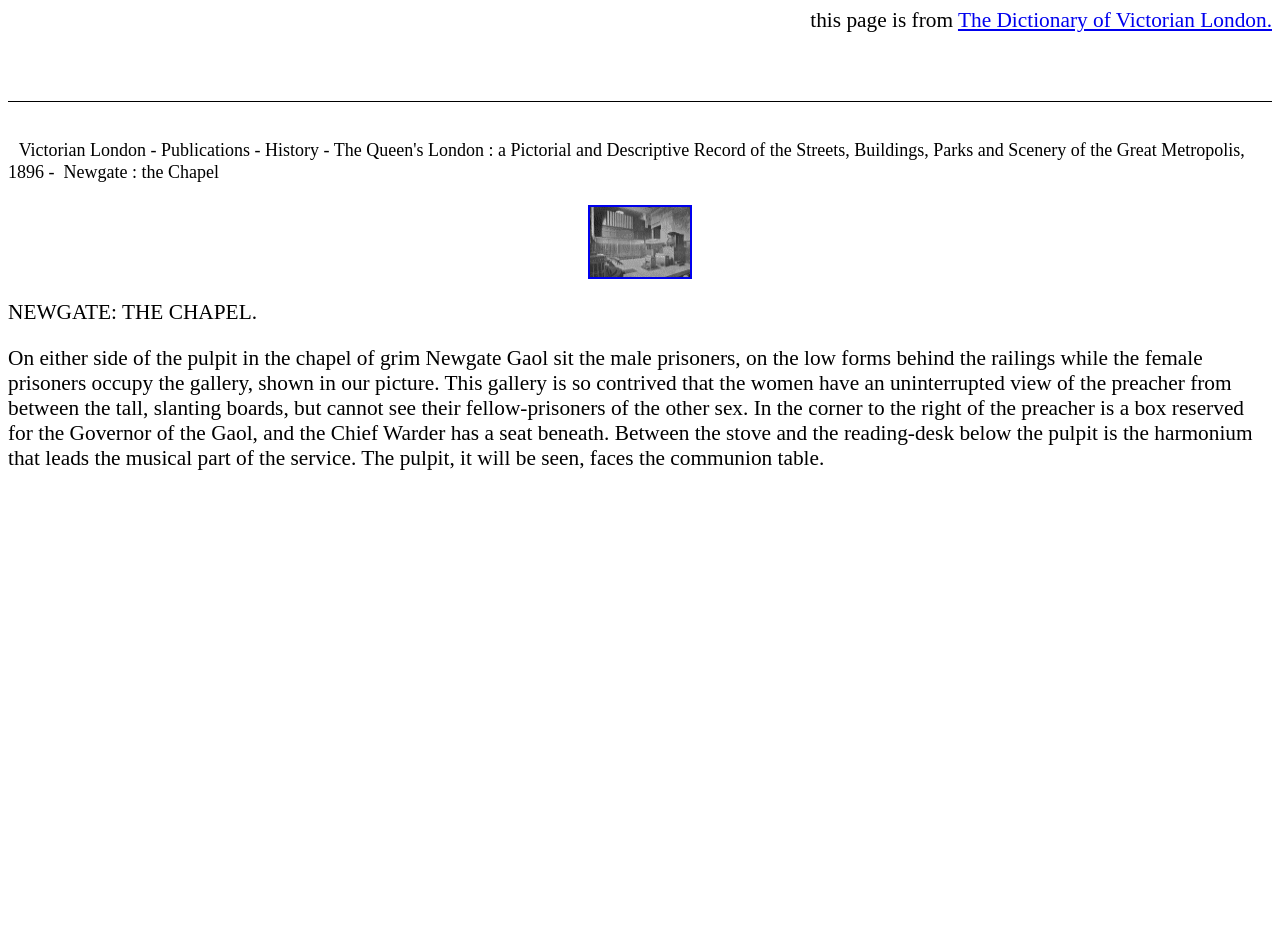Summarize the webpage with intricate details.

The webpage is about Newgate Chapel in Victorian London, specifically showcasing a photograph of the chapel. At the top of the page, there is a brief statement "this page is from" followed by a link to "The Dictionary of Victorian London." Below this, there is a horizontal separator line. 

On the left side of the page, there is a block of text that describes the chapel, including its layout and features. The text explains that the male prisoners sit on low forms behind railings, while the female prisoners occupy a gallery that allows them to see the preacher but not their fellow prisoners of the other sex. The text also mentions the Governor of the Gaol's box and the Chief Warder's seat.

To the right of this text, there is a photograph of Newgate Chapel, which is labeled as "Newgate - photograph." The image is positioned above the descriptive text, taking up a significant portion of the page. 

At the top of the page, there is a title that reads "Victorian London - Publications - History - The Queen's London : a Pictorial and Descriptive Record of the Streets, Buildings, Parks and Scenery of the Great Metropolis, 1896 - Newgate : the Chapel."